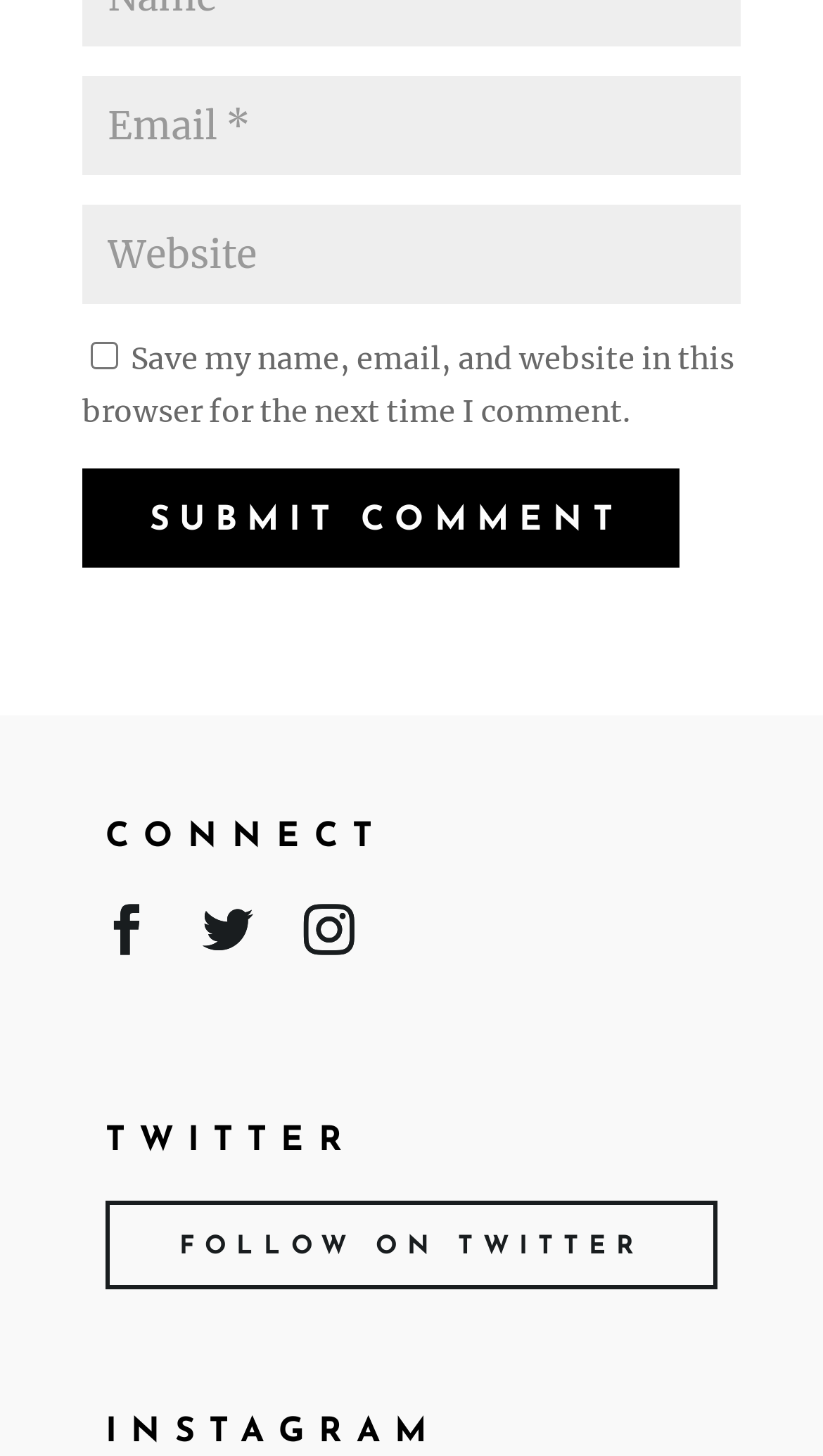Refer to the image and answer the question with as much detail as possible: What is the function of the checkbox?

The checkbox is labeled 'Save my name, email, and website in this browser for the next time I comment', indicating that it allows users to save their comment information for future use.